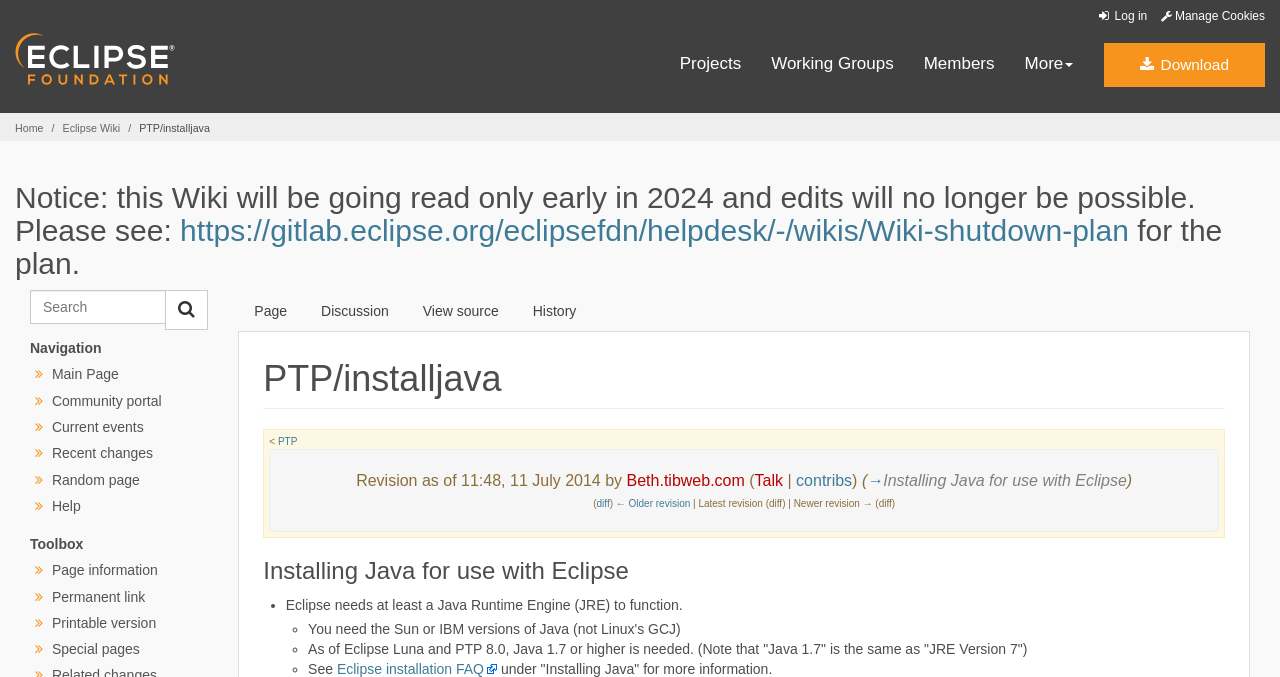Can you provide the bounding box coordinates for the element that should be clicked to implement the instruction: "Click the Eclipse.org logo"?

[0.012, 0.074, 0.137, 0.097]